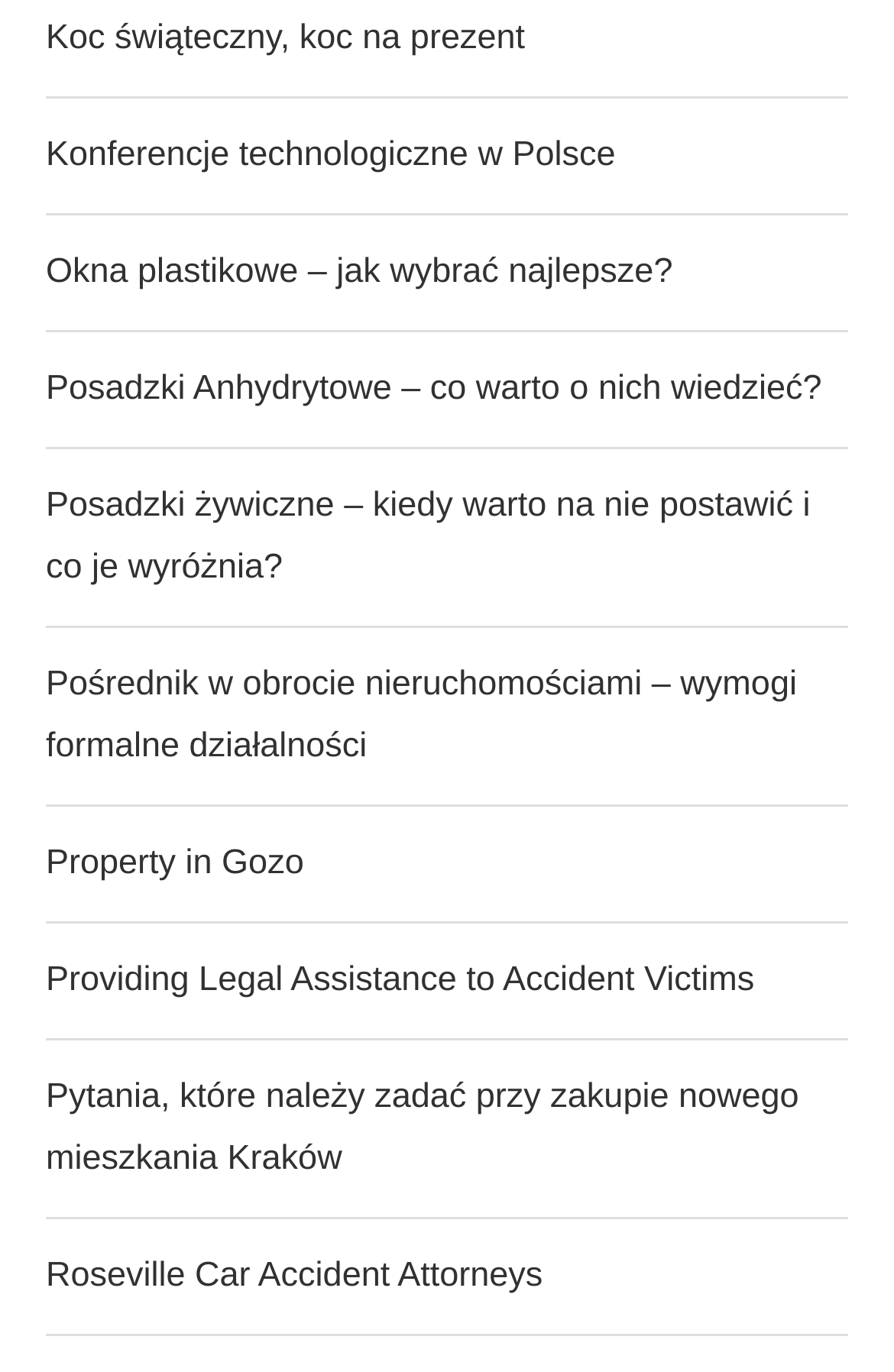Find the bounding box coordinates of the element's region that should be clicked in order to follow the given instruction: "Click on the link about Christmas gifts". The coordinates should consist of four float numbers between 0 and 1, i.e., [left, top, right, bottom].

[0.051, 0.013, 0.587, 0.041]